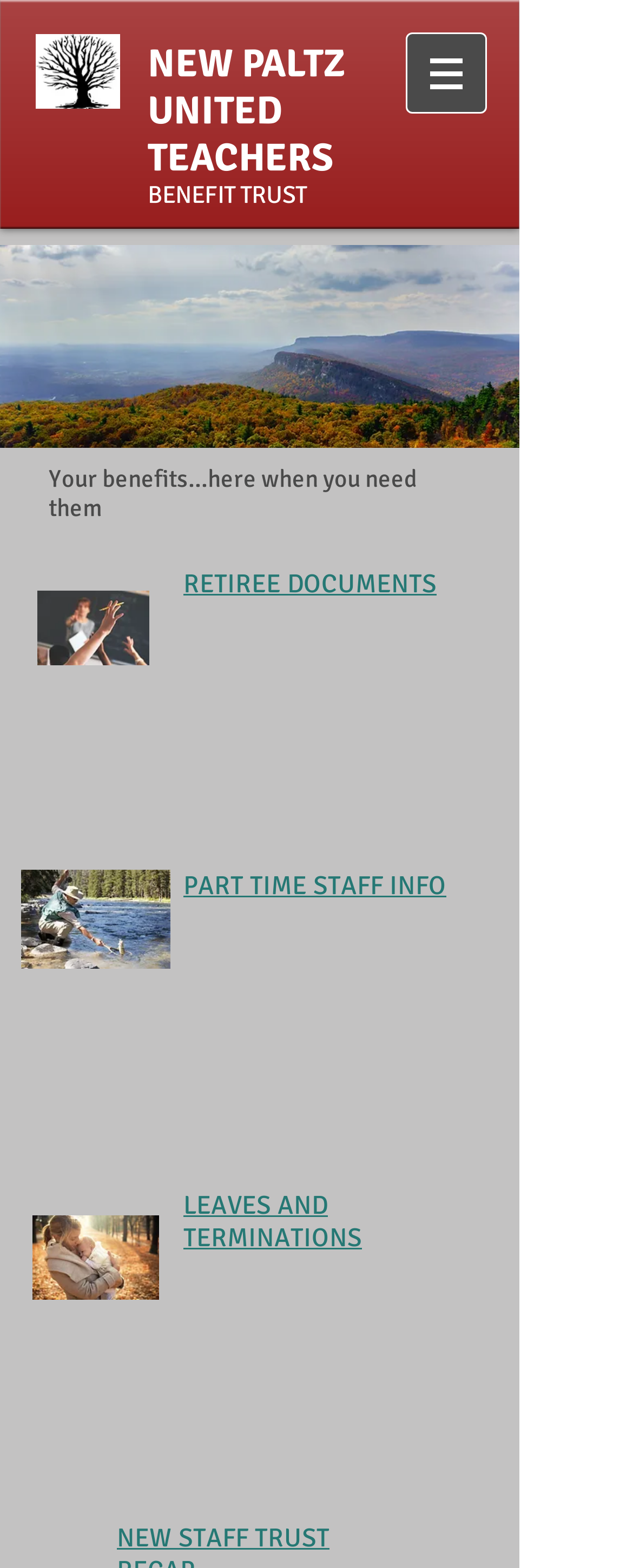Bounding box coordinates are specified in the format (top-left x, top-left y, bottom-right x, bottom-right y). All values are floating point numbers bounded between 0 and 1. Please provide the bounding box coordinate of the region this sentence describes: LEAVES AND TERMINATIONS

[0.29, 0.759, 0.572, 0.8]